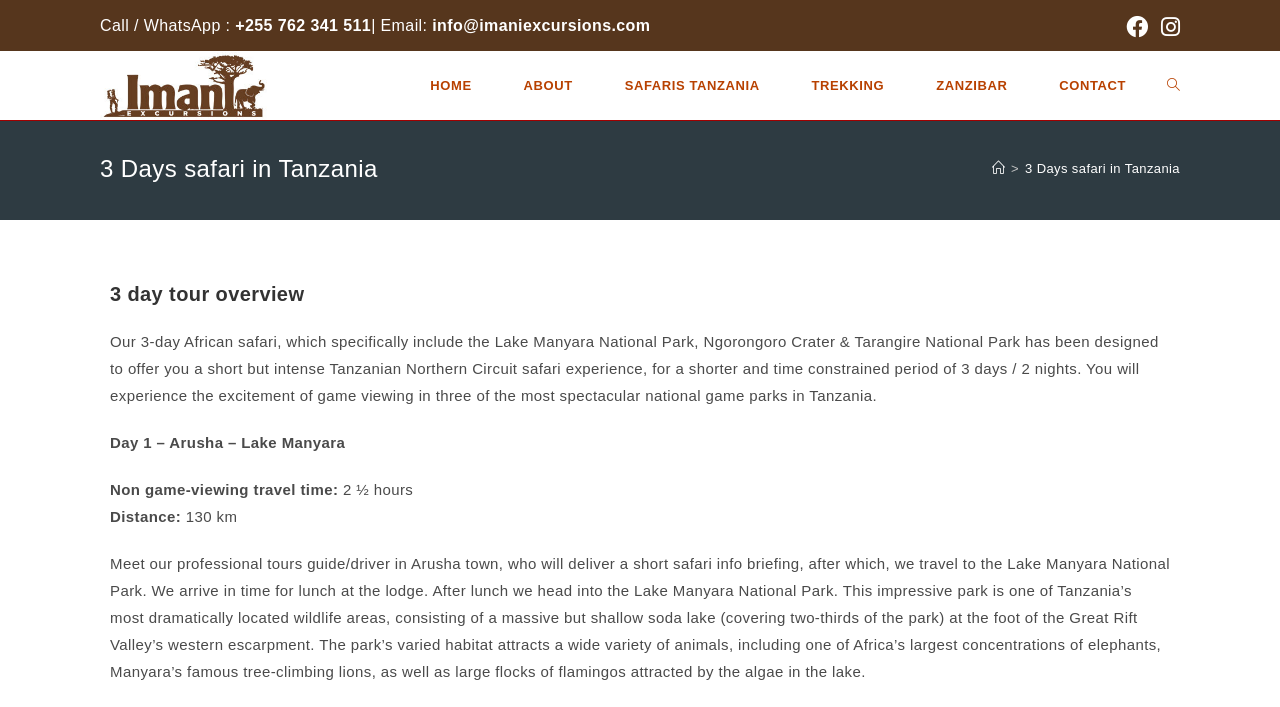Give the bounding box coordinates for the element described as: "3 Days safari in Tanzania".

[0.801, 0.228, 0.922, 0.249]